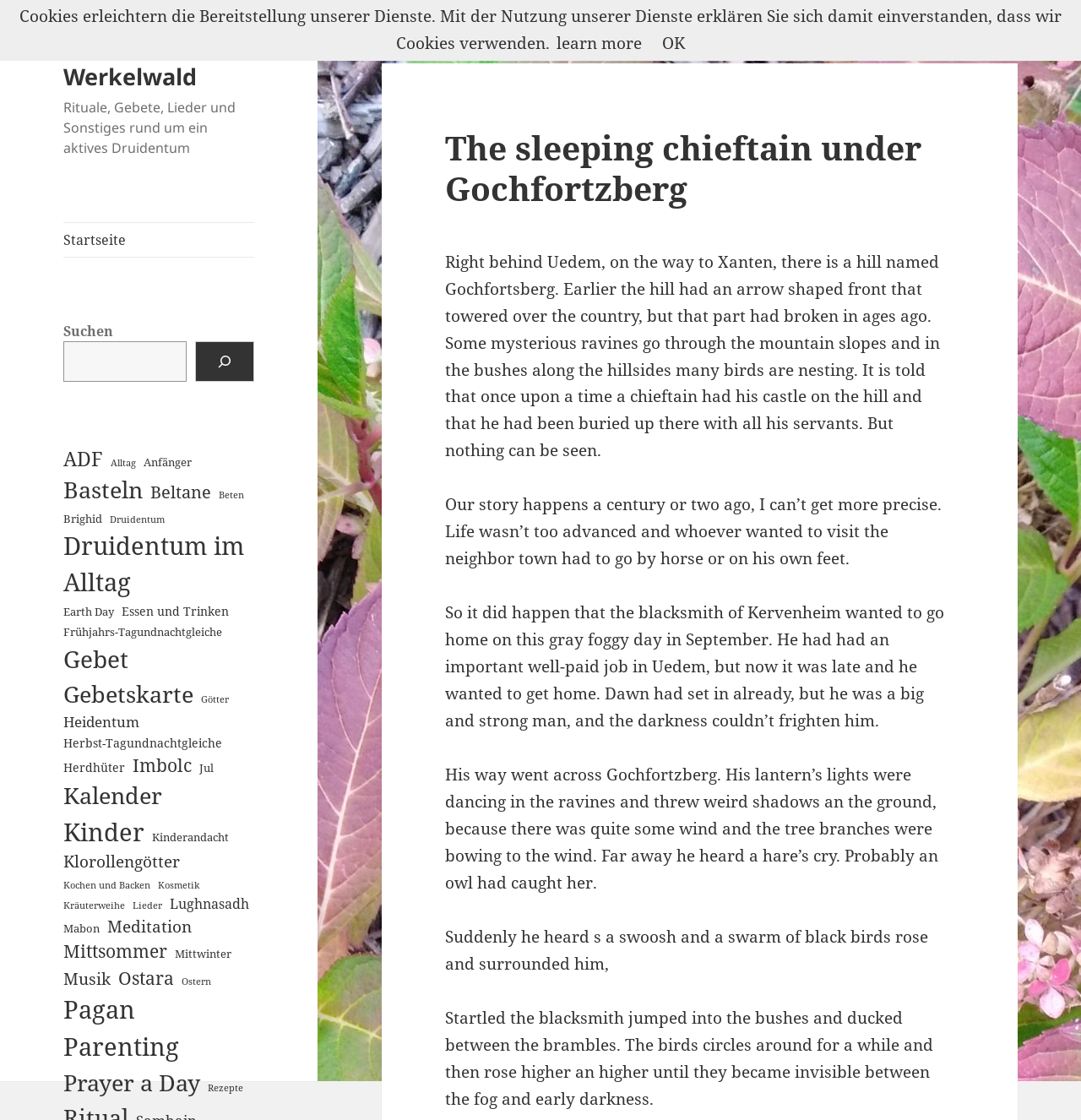What is the time of day when the blacksmith started his journey?
Use the information from the screenshot to give a comprehensive response to the question.

I inferred the answer by reading the story, which mentions that dawn had already set in, indicating that the blacksmith started his journey late in the day.